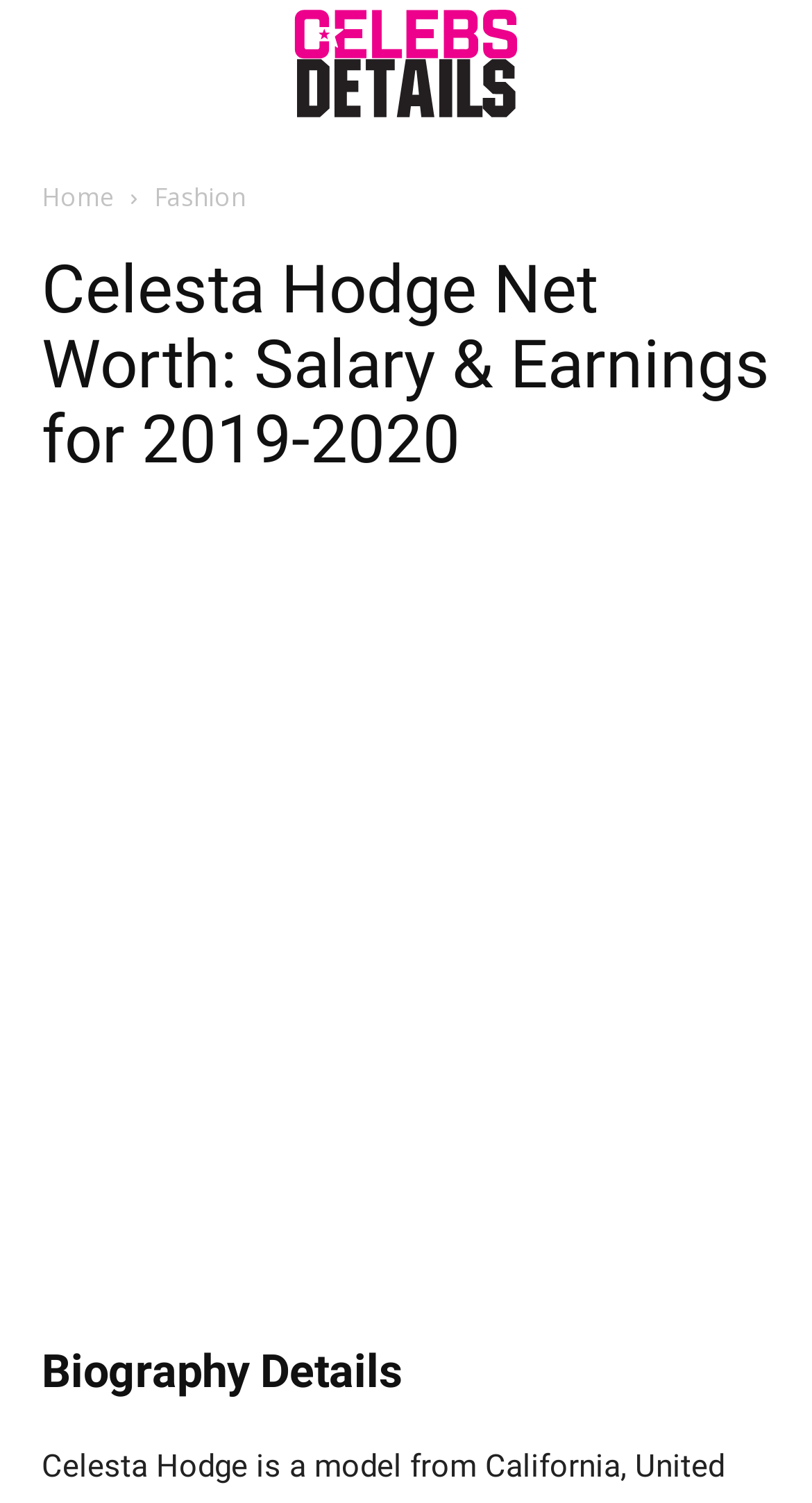What is the name of the person whose net worth is being discussed?
Provide a detailed answer to the question using information from the image.

The question can be answered by looking at the heading 'Celesta Hodge Net Worth: Salary & Earnings for 2019-2020' which indicates that the webpage is about Celesta Hodge's net worth.